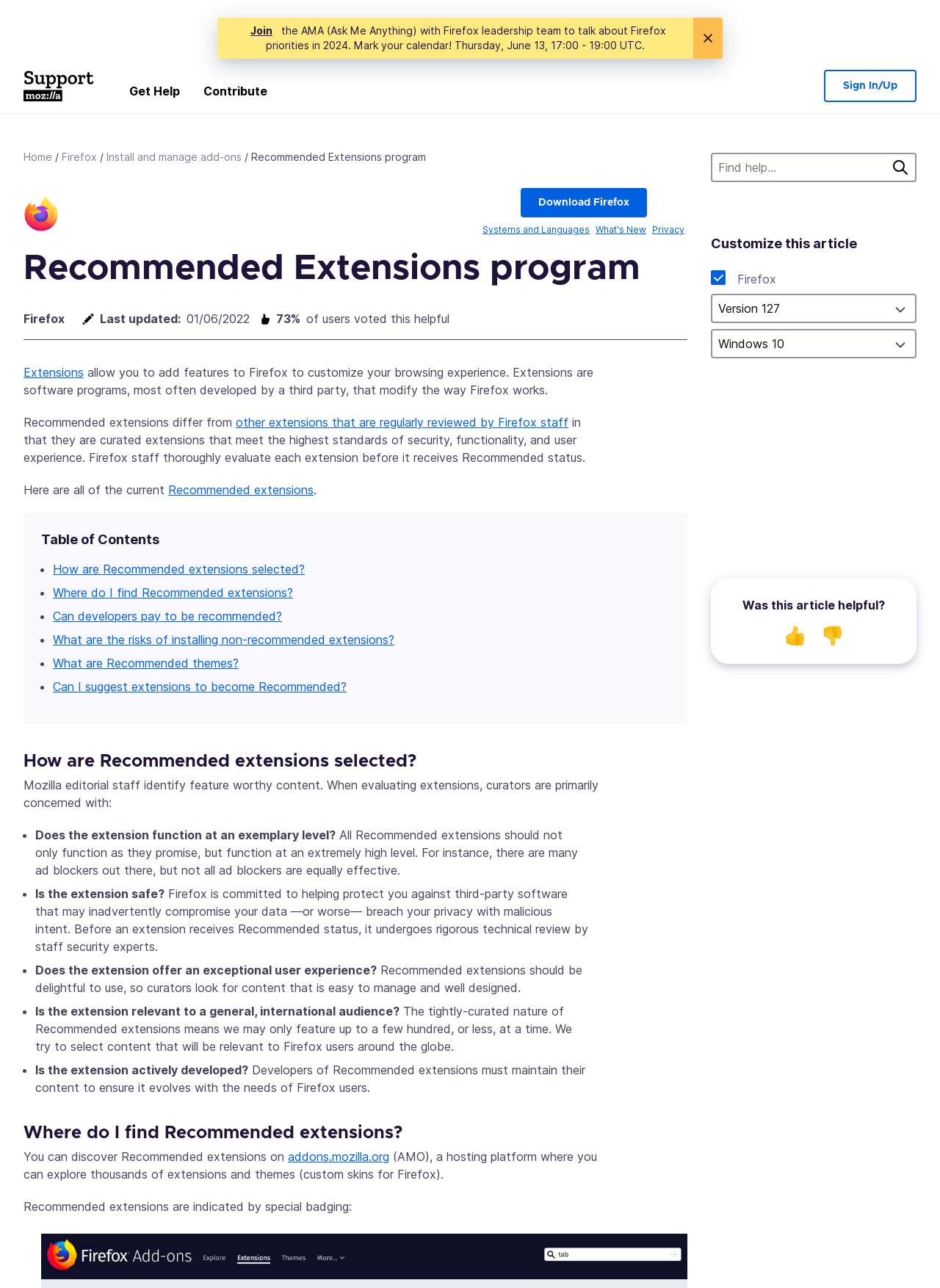Determine the coordinates of the bounding box that should be clicked to complete the instruction: "contact the law group". The coordinates should be represented by four float numbers between 0 and 1: [left, top, right, bottom].

None